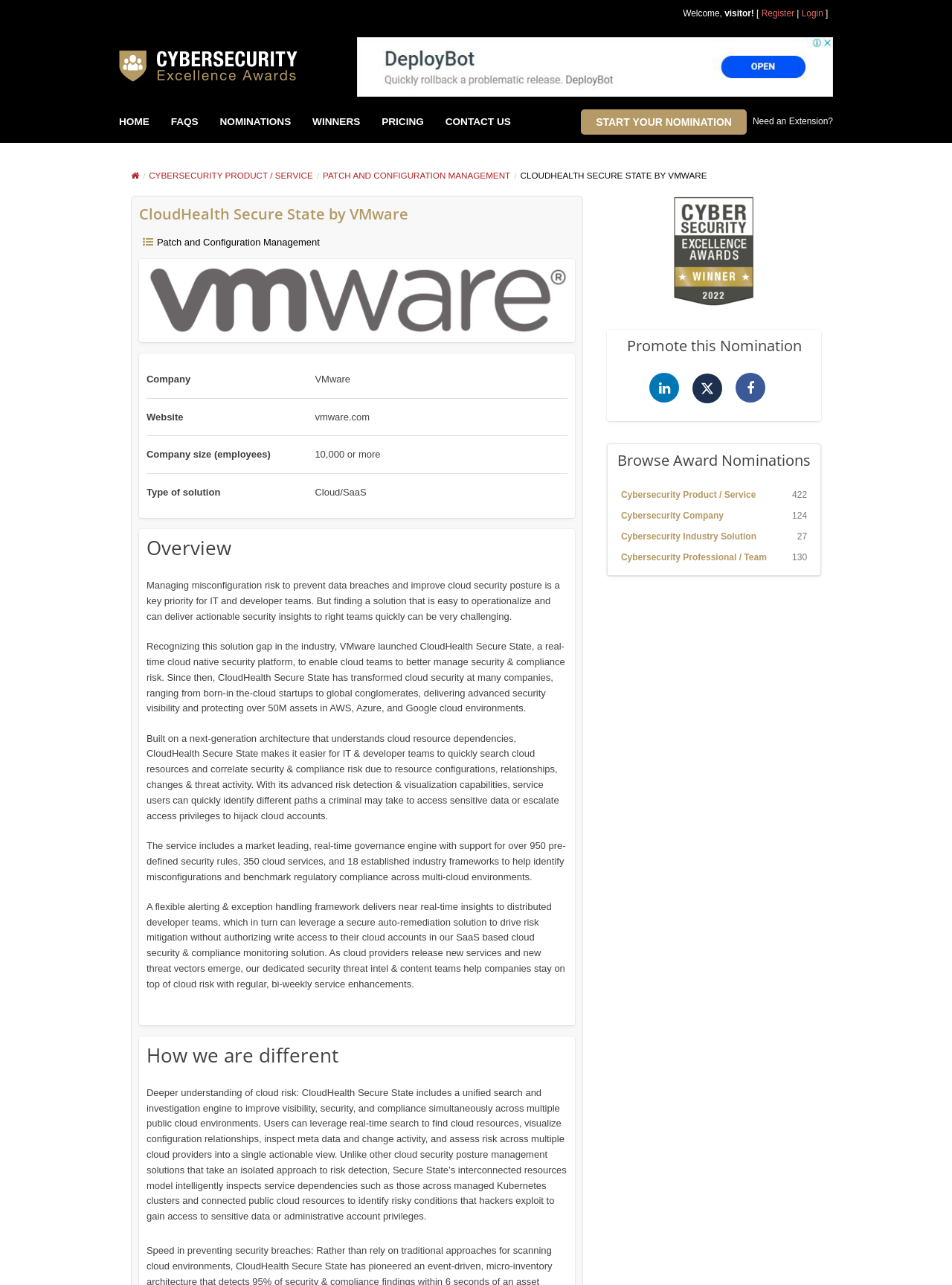Based on the image, provide a detailed response to the question:
How many pre-defined security rules are supported?

I found the answer by reading the text that describes the service's features, which mentions 'a market leading, real-time governance engine with support for over 950 pre-defined security rules'.